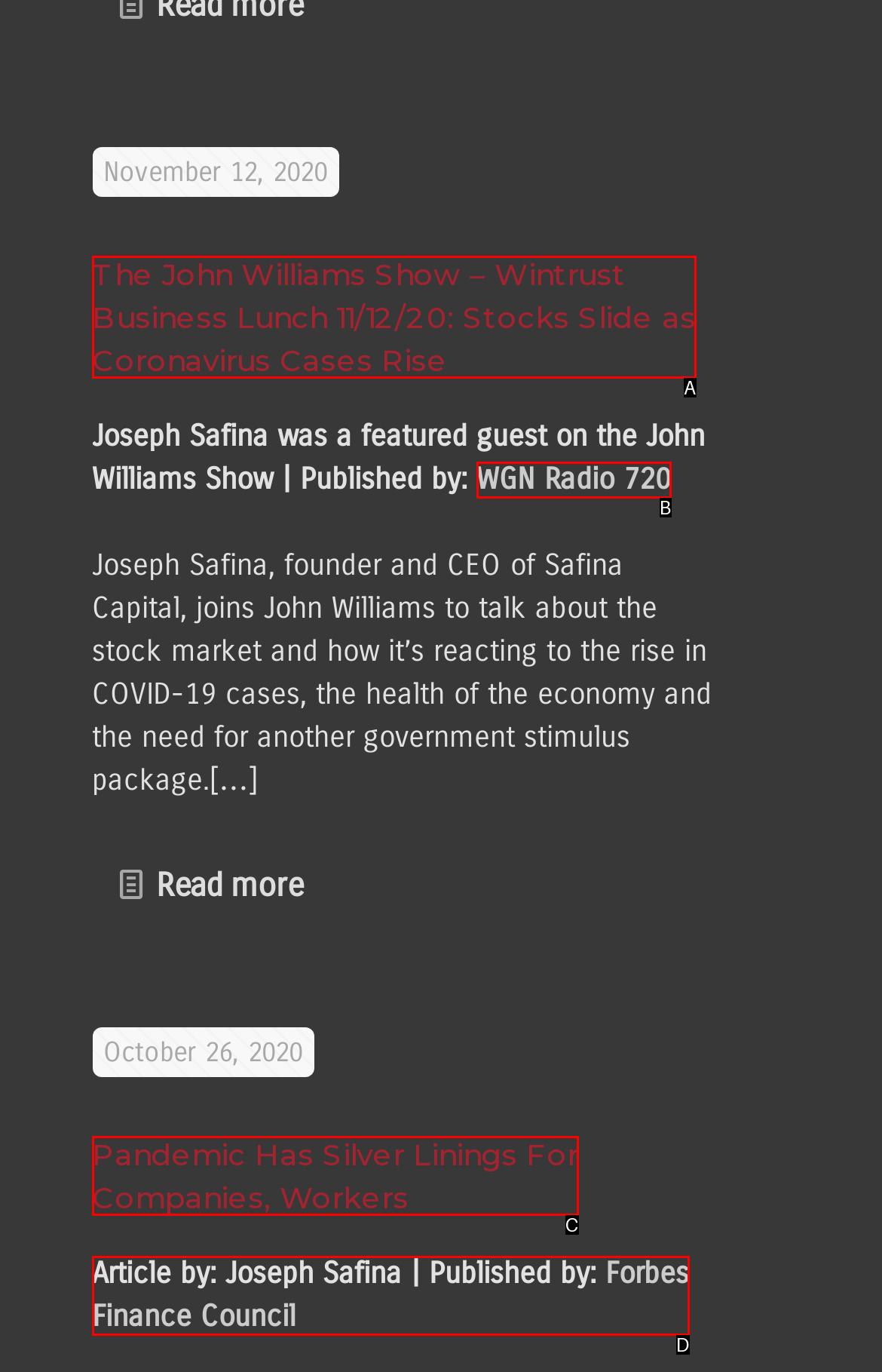Given the description: WGN Radio 720, identify the matching option. Answer with the corresponding letter.

B